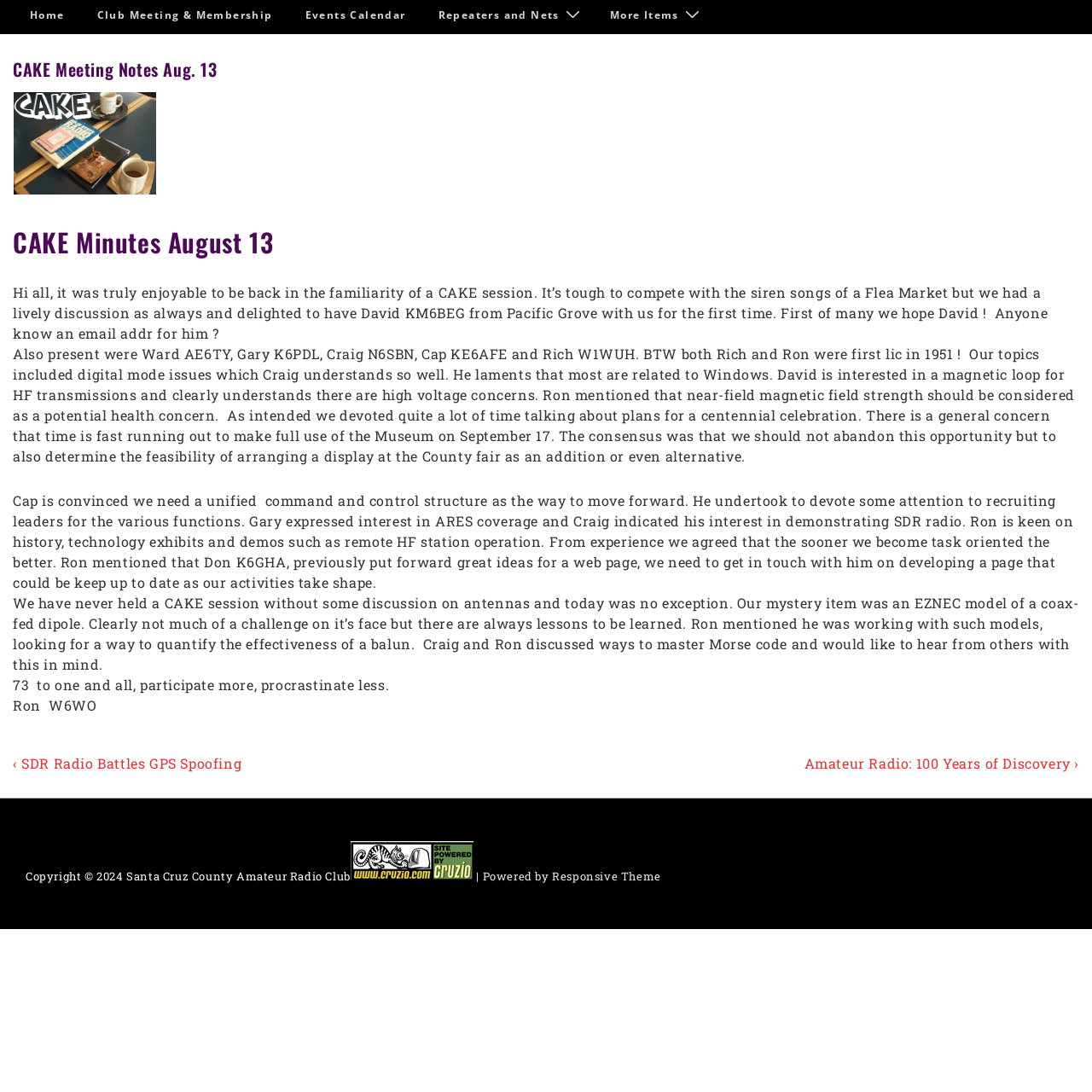Locate the bounding box coordinates of the clickable element to fulfill the following instruction: "Go to Previous Post". Provide the coordinates as four float numbers between 0 and 1 in the format [left, top, right, bottom].

[0.012, 0.69, 0.221, 0.707]